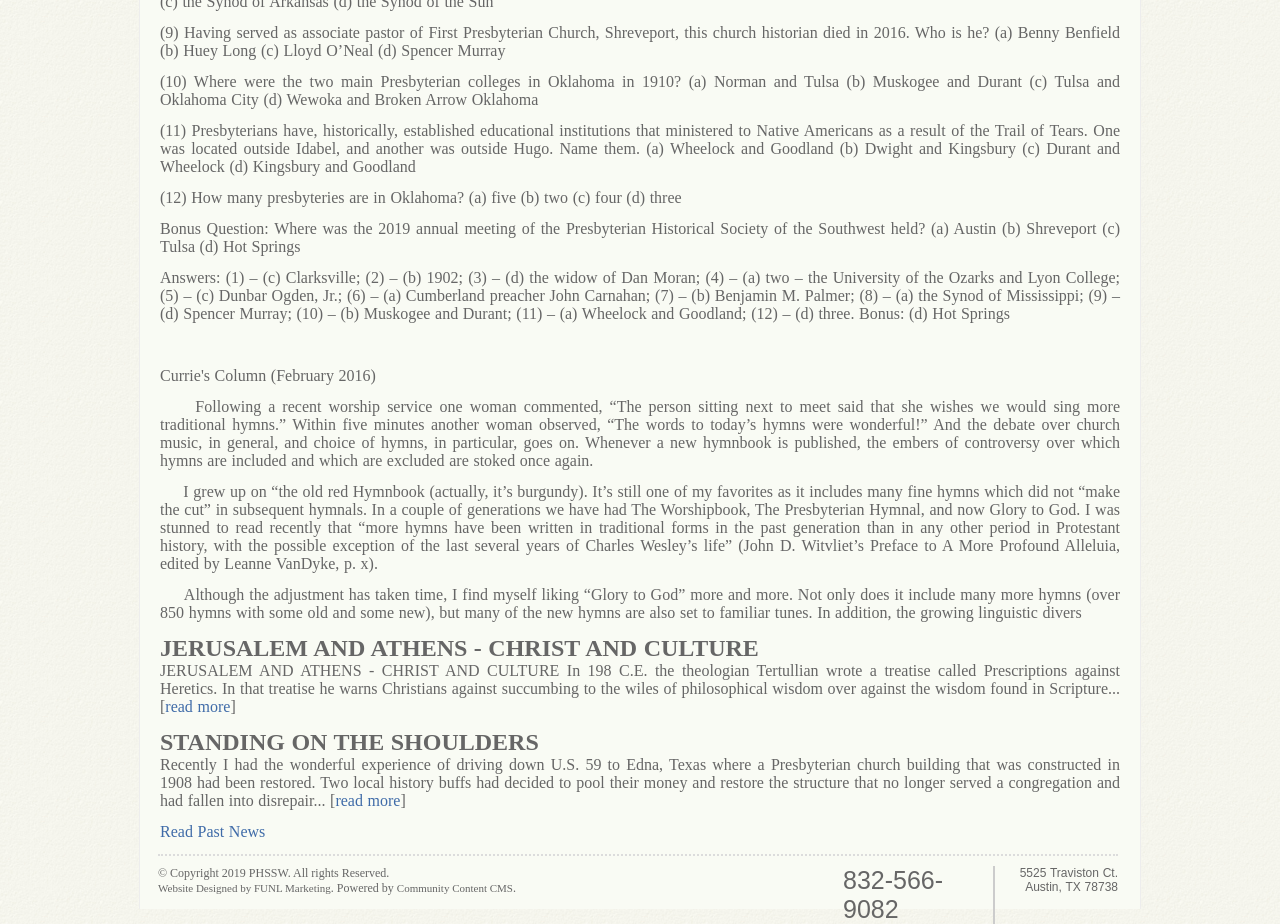What is the address of the Presbyterian Historical Society of the Southwest?
Look at the screenshot and give a one-word or phrase answer.

5525 Traviston Ct., Austin, TX 78738